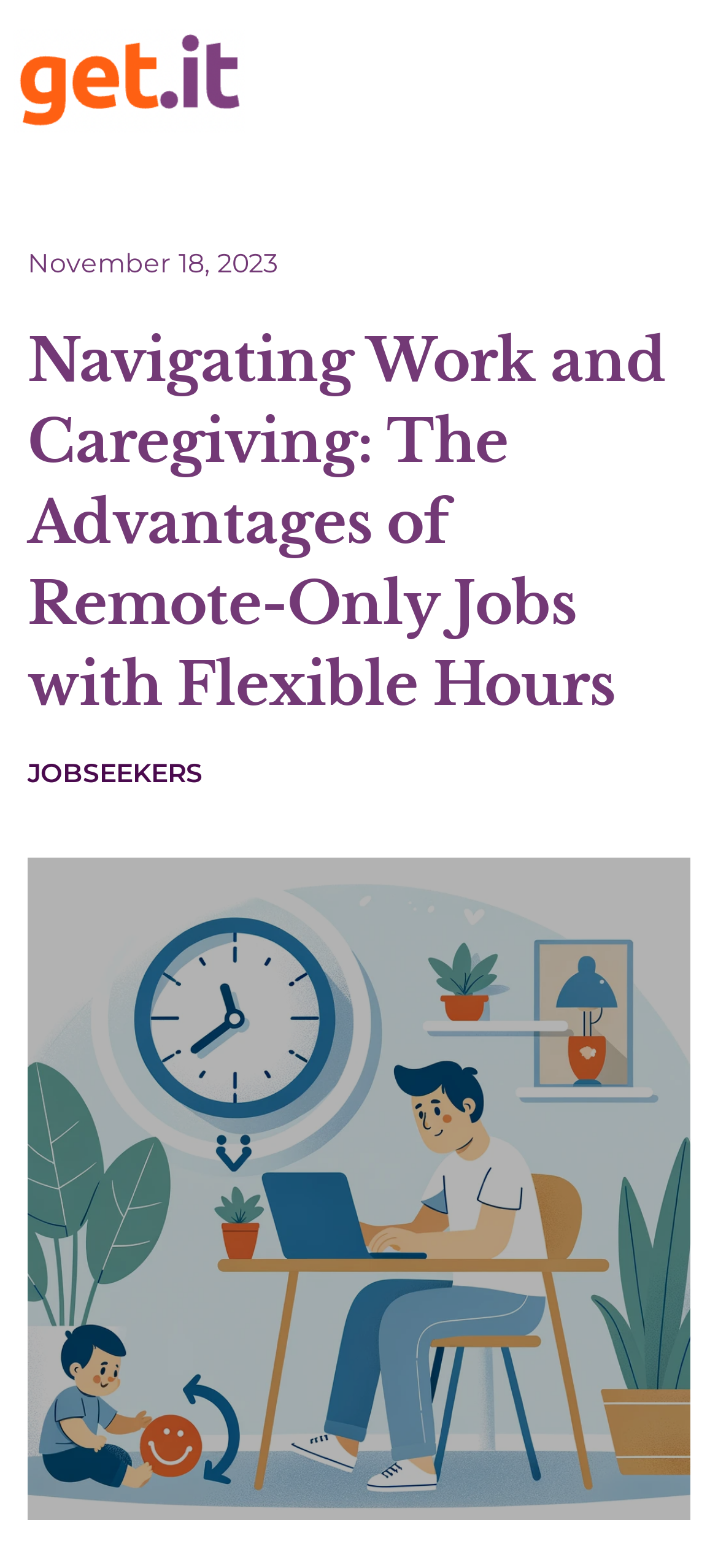What is the topic of the image?
Provide a one-word or short-phrase answer based on the image.

Balancing work and caregiving